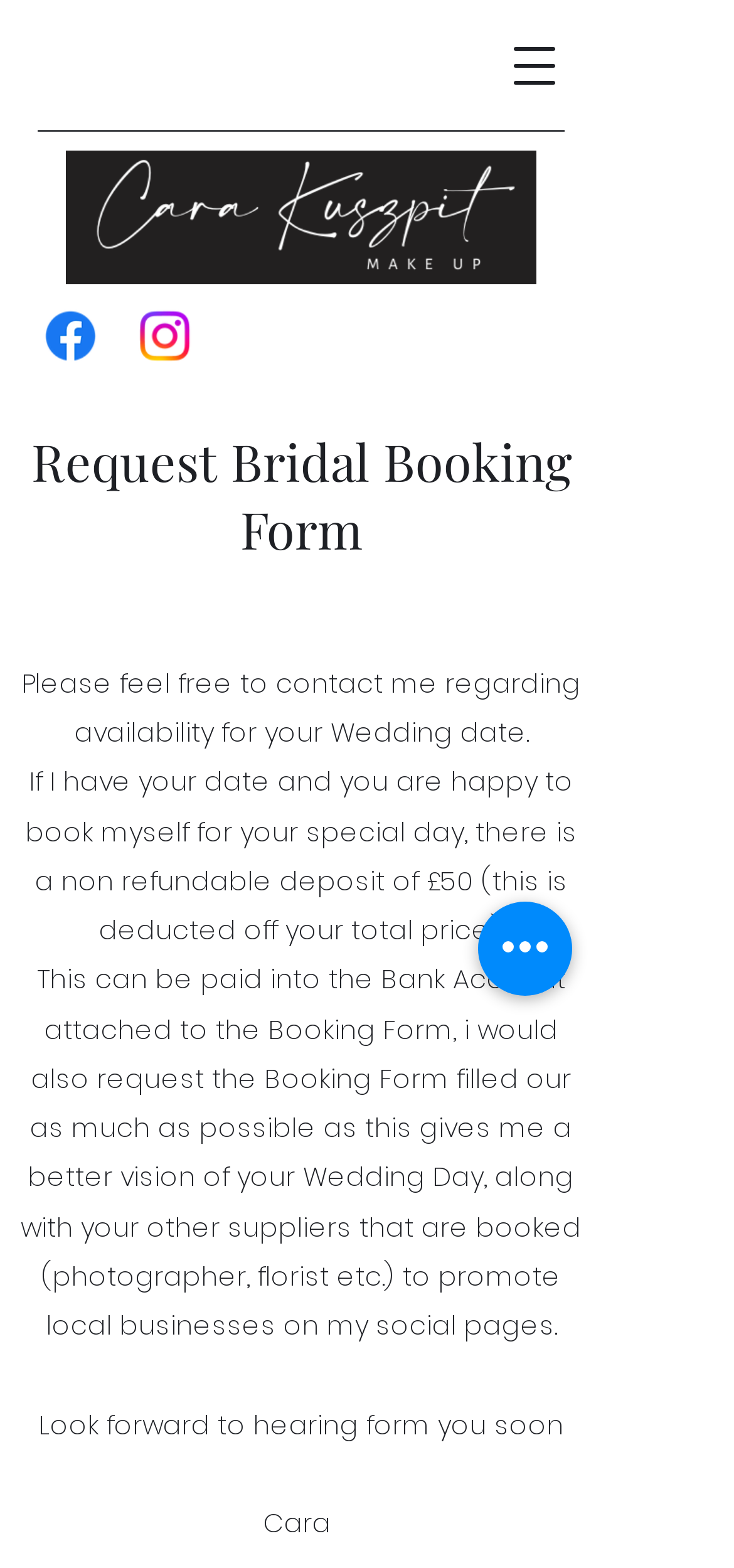Find and provide the bounding box coordinates for the UI element described here: "aria-label="Open navigation menu"". The coordinates should be given as four float numbers between 0 and 1: [left, top, right, bottom].

[0.664, 0.012, 0.792, 0.072]